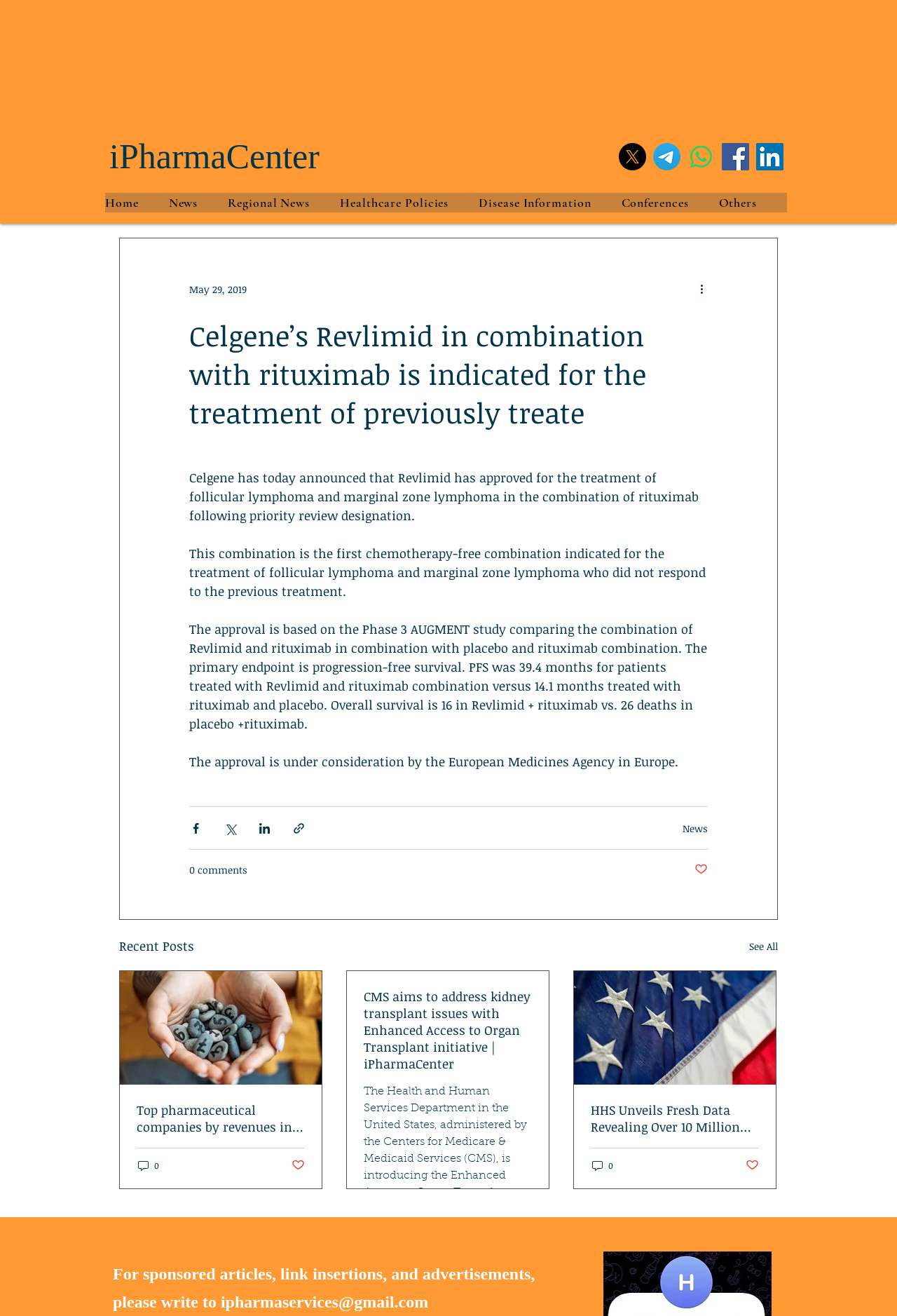Extract the bounding box coordinates for the described element: "See All". The coordinates should be represented as four float numbers between 0 and 1: [left, top, right, bottom].

[0.835, 0.711, 0.867, 0.727]